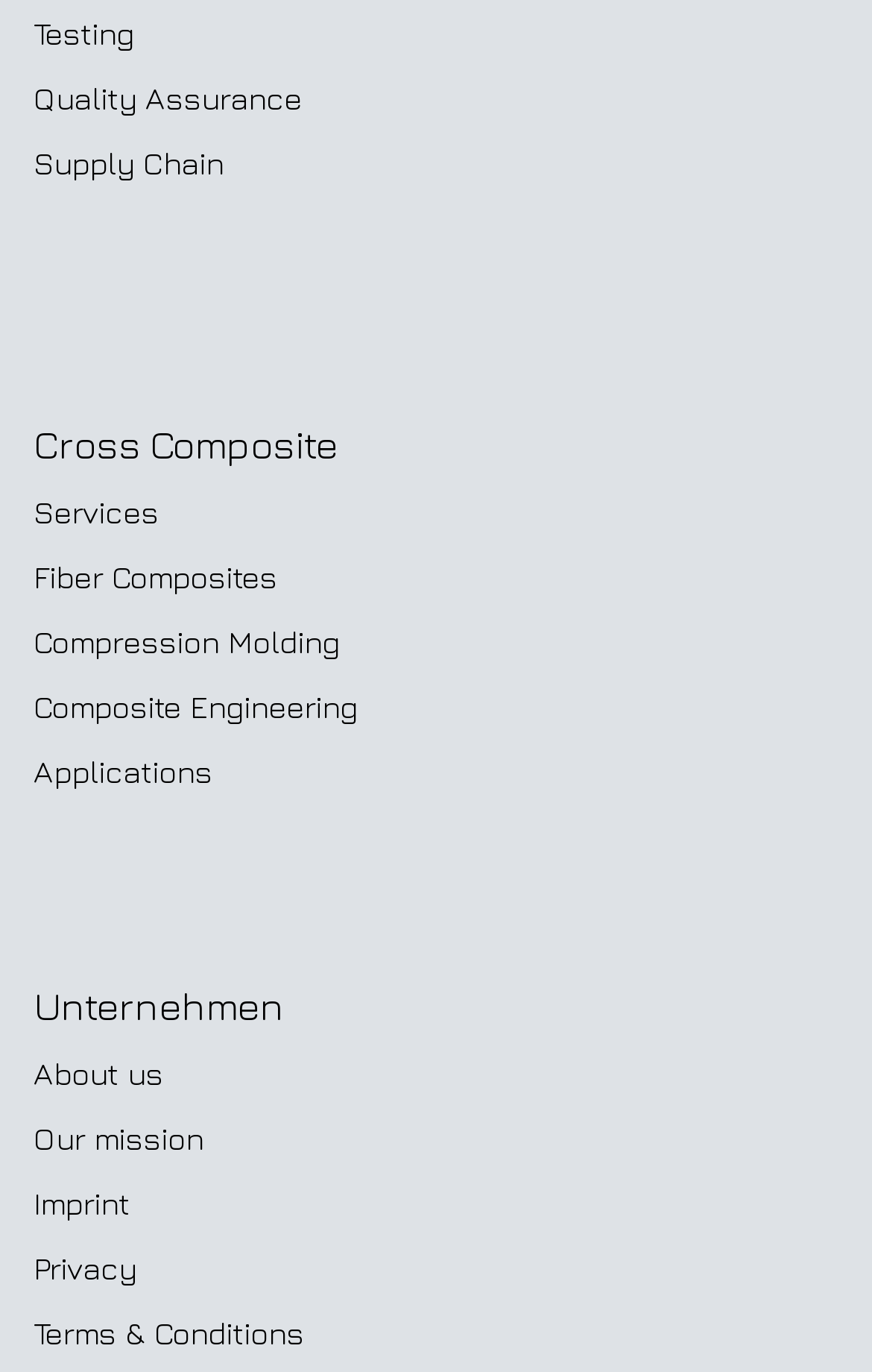Given the element description Applications, identify the bounding box coordinates for the UI element on the webpage screenshot. The format should be (top-left x, top-left y, bottom-right x, bottom-right y), with values between 0 and 1.

[0.038, 0.548, 0.244, 0.576]